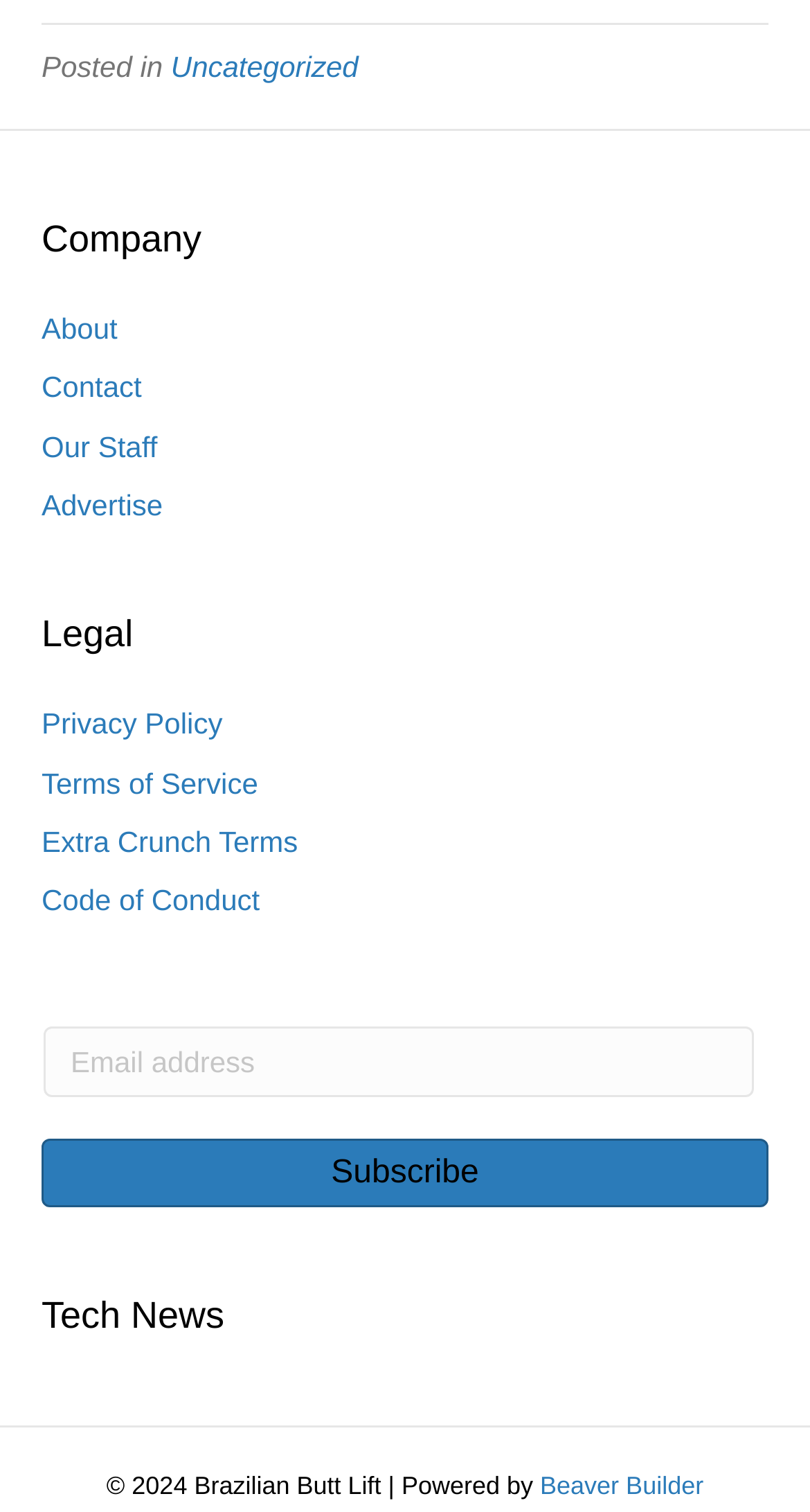What is the purpose of the links under the 'Legal' heading? Look at the image and give a one-word or short phrase answer.

To provide legal information